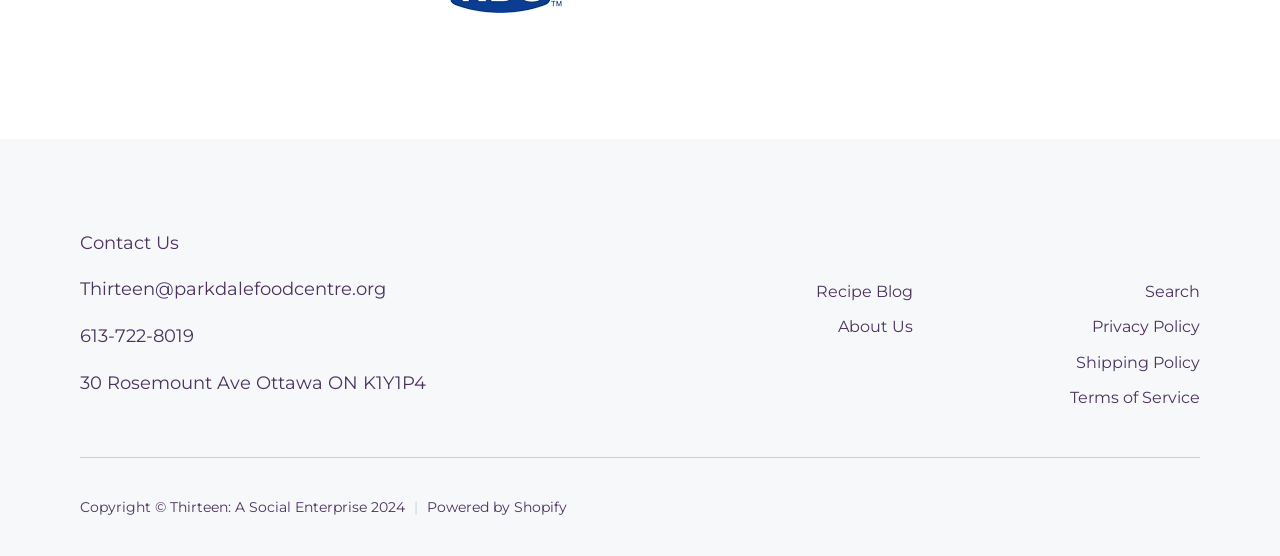Answer this question using a single word or a brief phrase:
What is the phone number of Thirteen?

613-722-8019